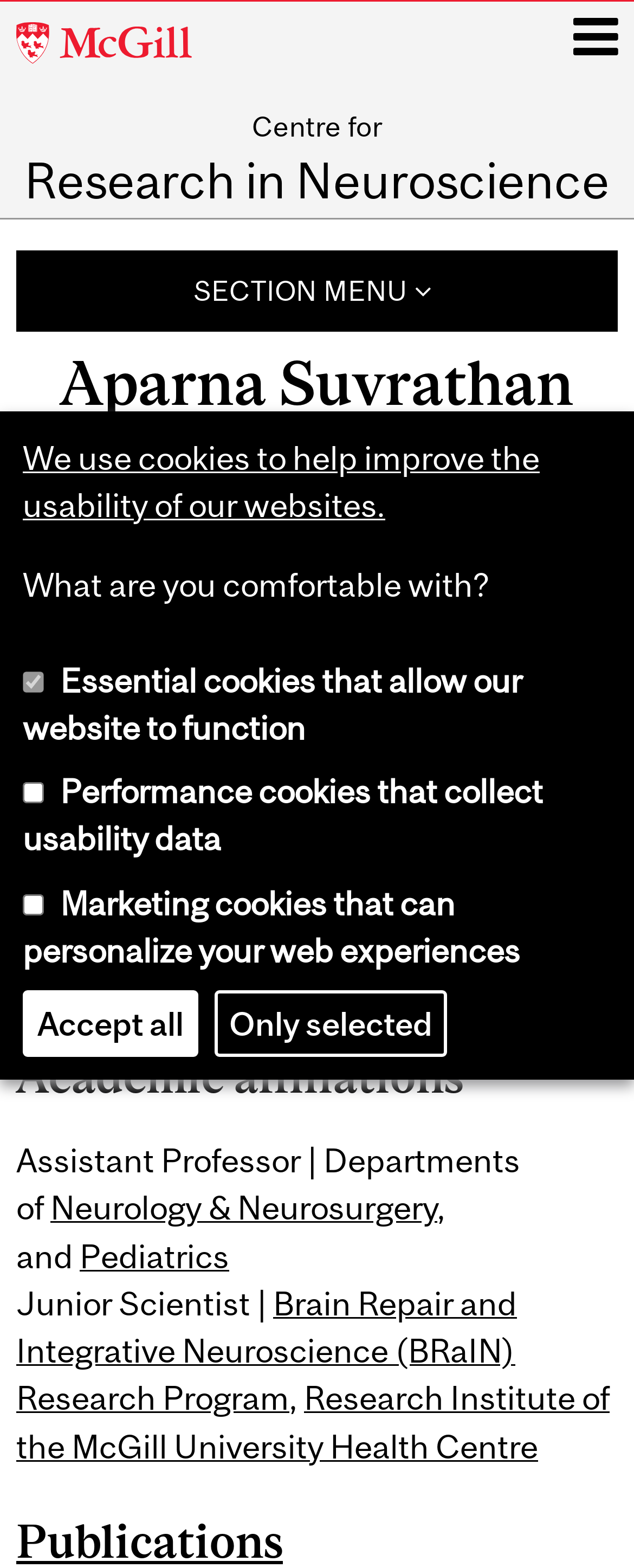What is the professor's name?
Please ensure your answer is as detailed and informative as possible.

The professor's name is mentioned in the heading element with the text 'Aparna Suvrathan' at the top of the webpage.